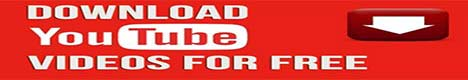What is the shape of the YouTube logo?
Kindly answer the question with as much detail as you can.

The caption describes the YouTube logo as a white play button within a red rectangle, which indicates that the logo is in the shape of a play button.